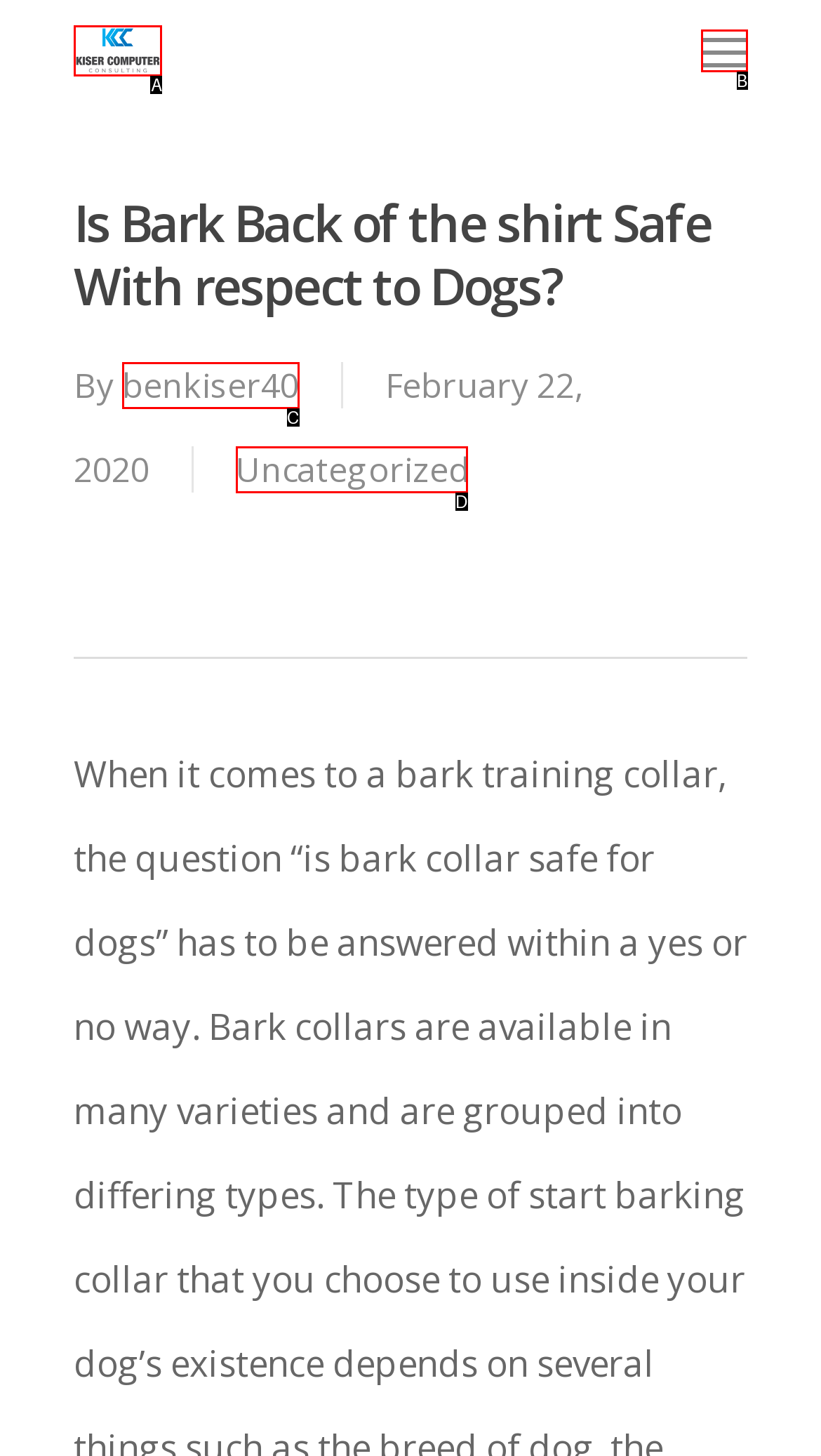From the given options, find the HTML element that fits the description: Uncategorized. Reply with the letter of the chosen element.

D